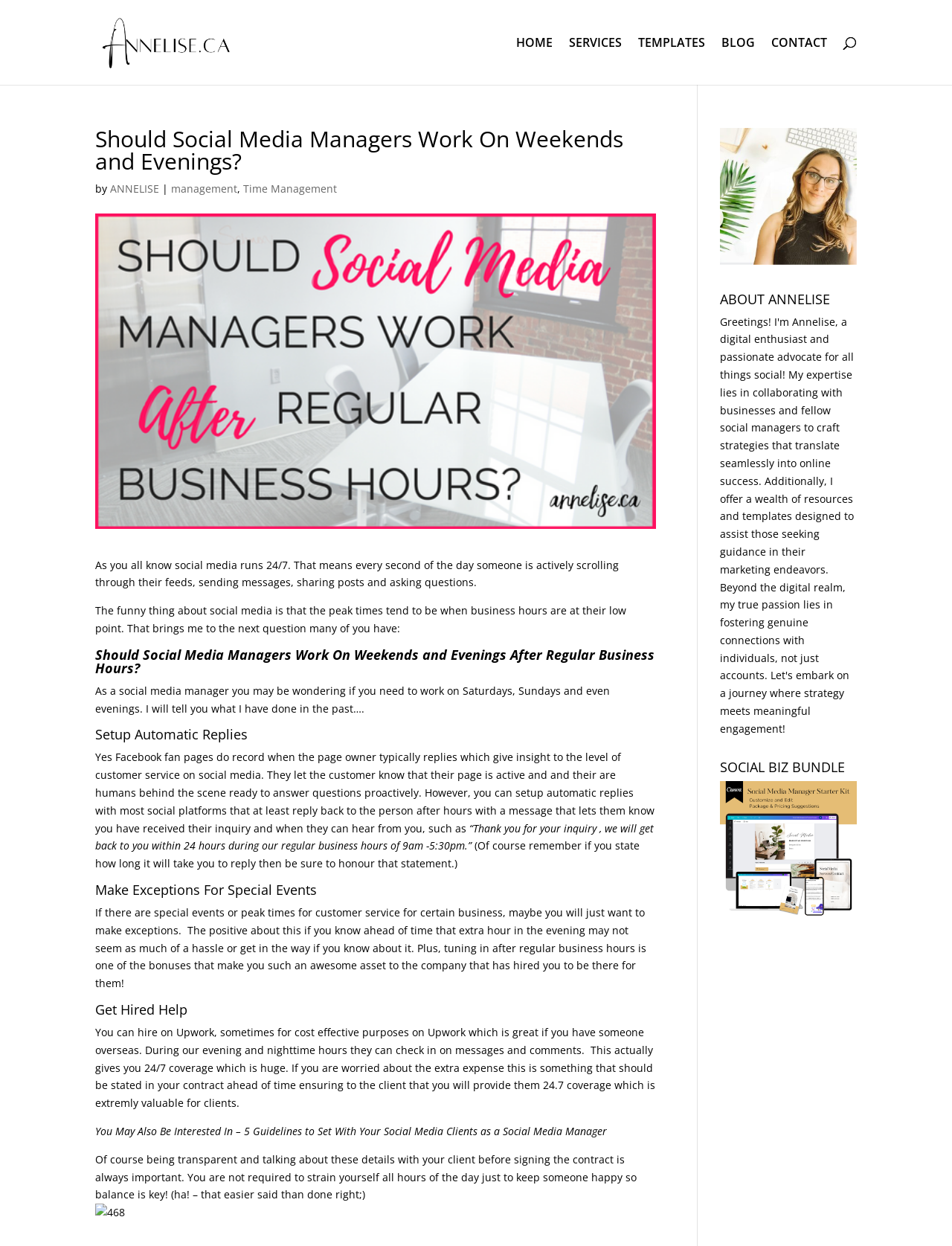Provide a single word or phrase to answer the given question: 
What is the author of the article?

ANNELISE